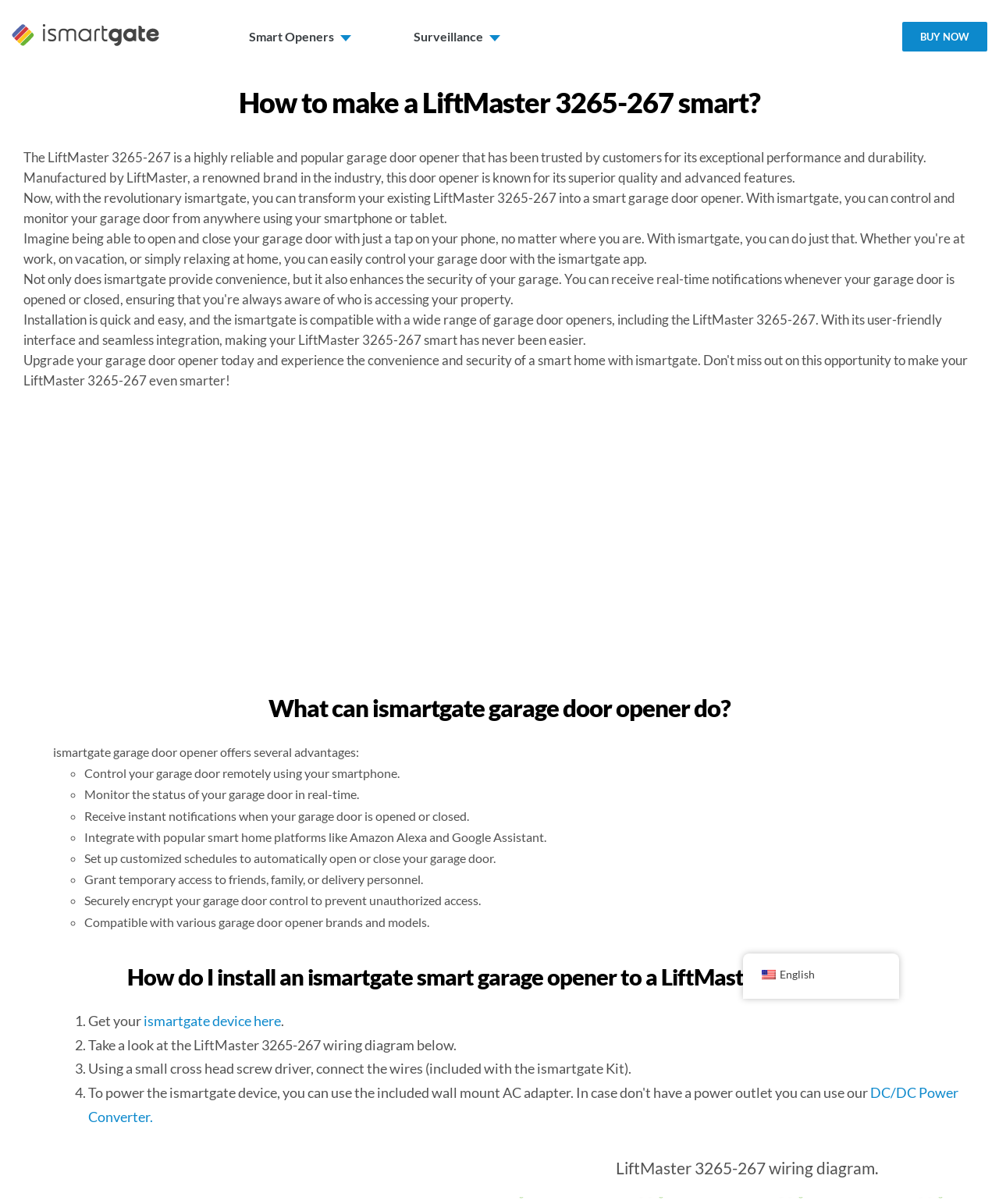Calculate the bounding box coordinates of the UI element given the description: "English".

[0.744, 0.792, 0.9, 0.83]